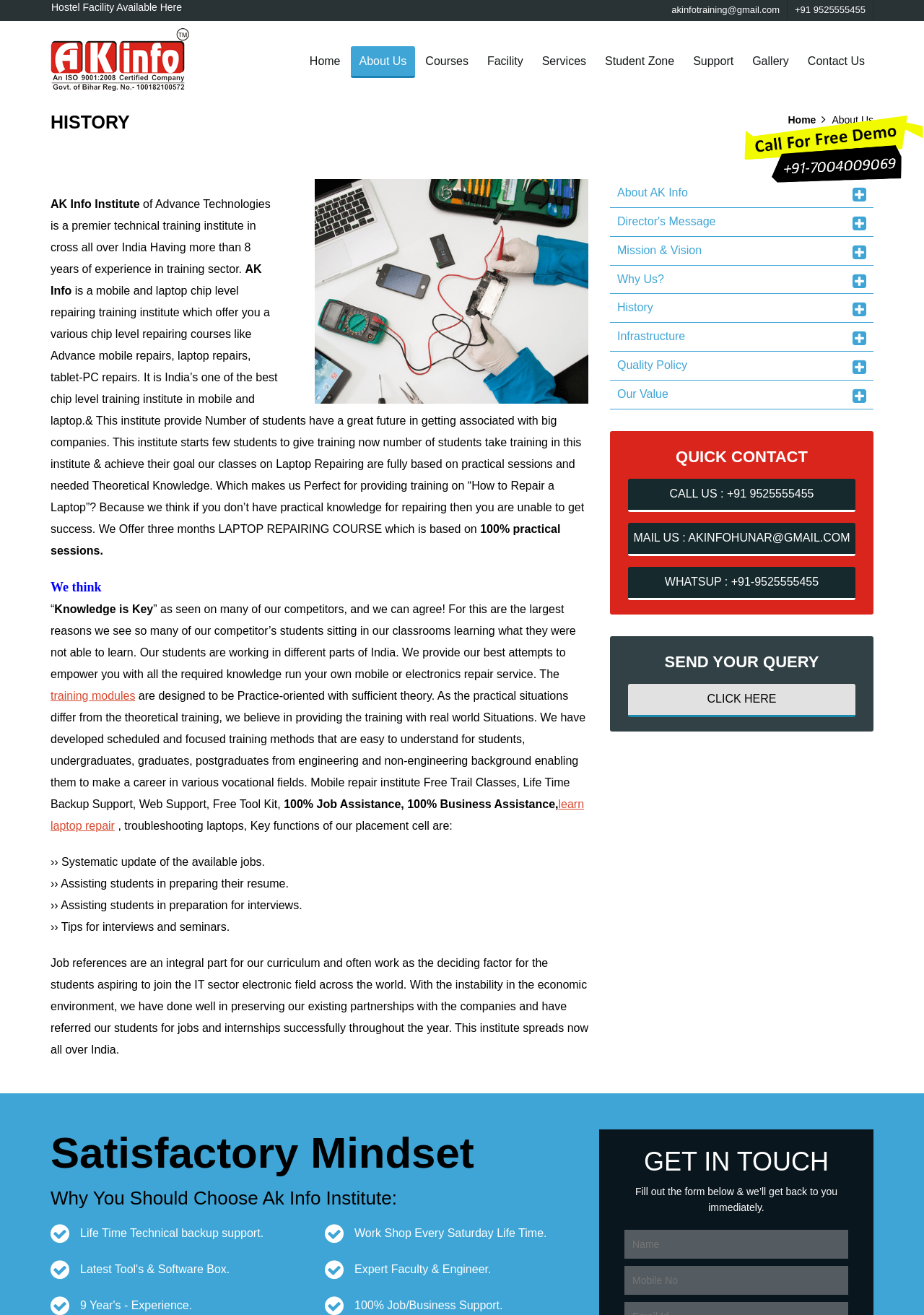From the given element description: "Call Us : +91 9525555455", find the bounding box for the UI element. Provide the coordinates as four float numbers between 0 and 1, in the order [left, top, right, bottom].

[0.68, 0.364, 0.926, 0.389]